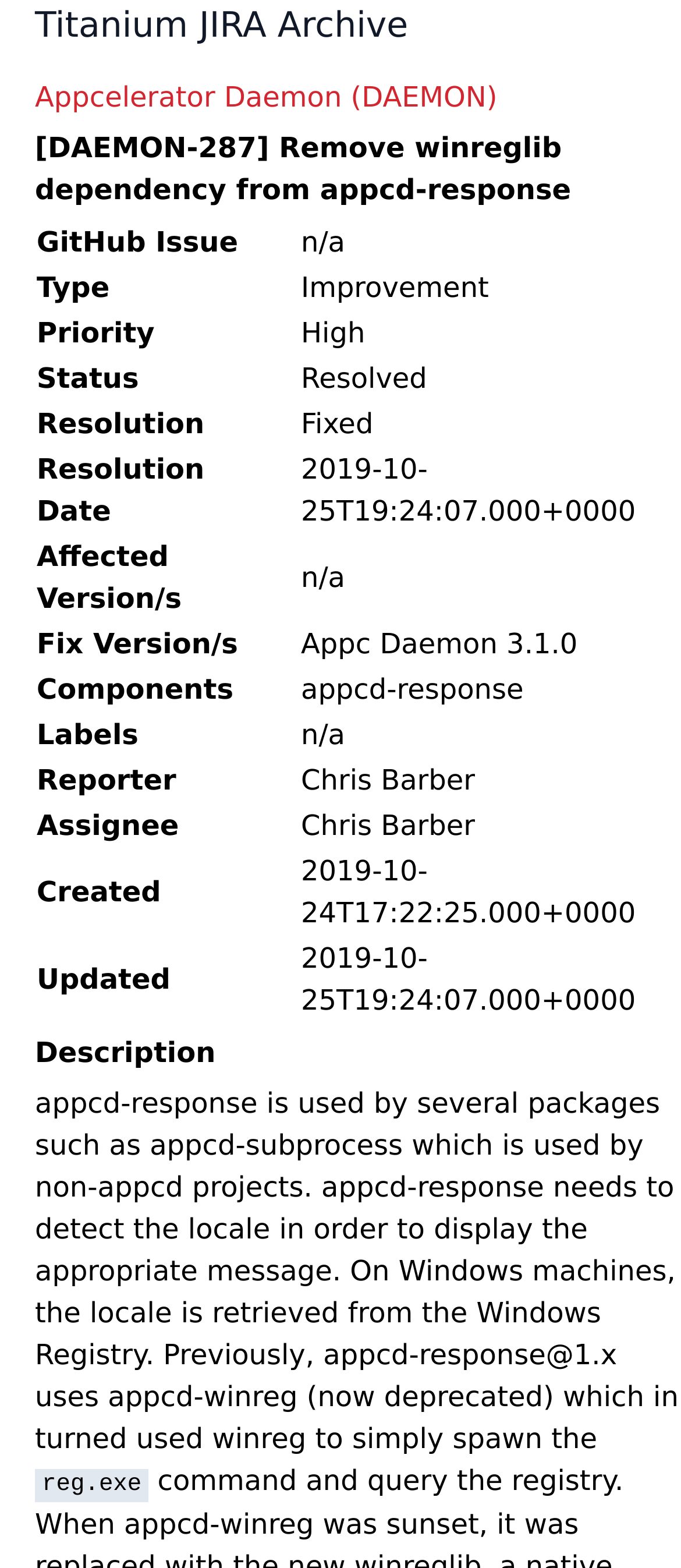Provide your answer in a single word or phrase: 
What is the fix version of this issue?

Appc Daemon 3.1.0